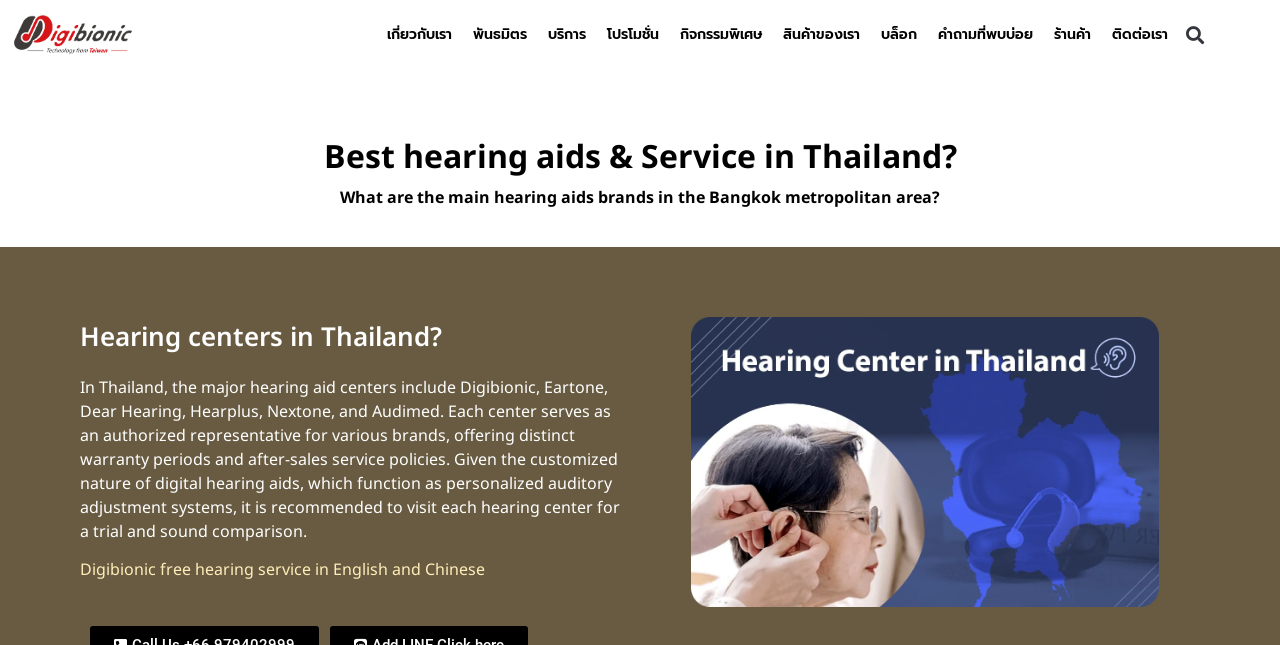Can you determine the bounding box coordinates of the area that needs to be clicked to fulfill the following instruction: "Visit the blog"?

[0.681, 0.026, 0.725, 0.081]